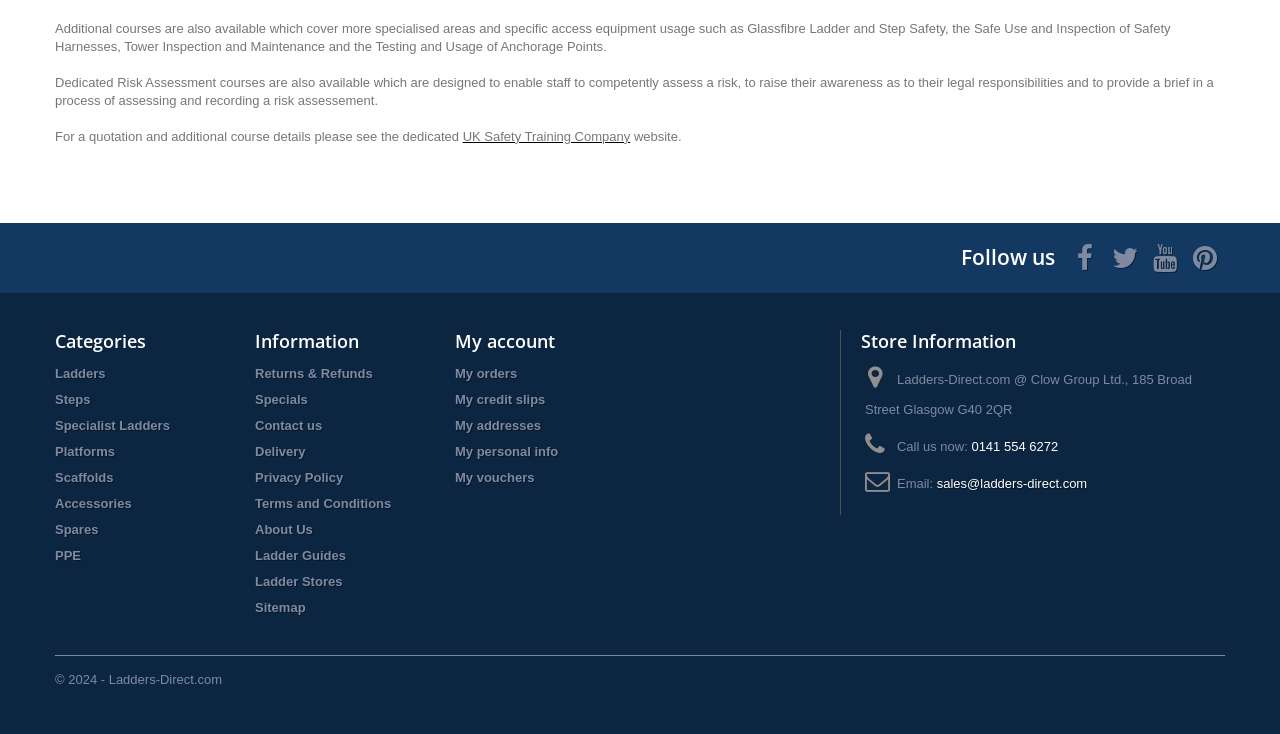Identify the bounding box coordinates of the part that should be clicked to carry out this instruction: "View My account".

[0.355, 0.448, 0.434, 0.481]